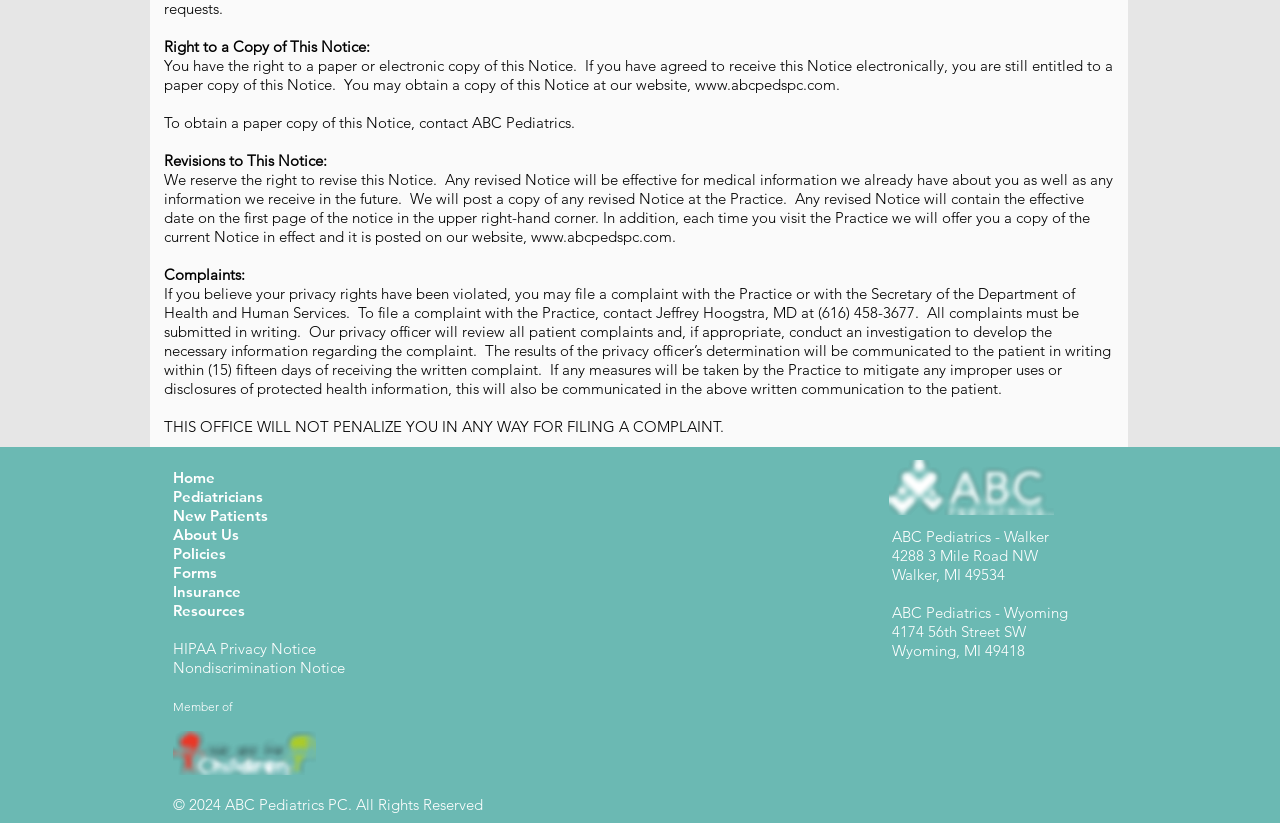How many locations does ABC Pediatrics have?
Look at the image and provide a short answer using one word or a phrase.

2